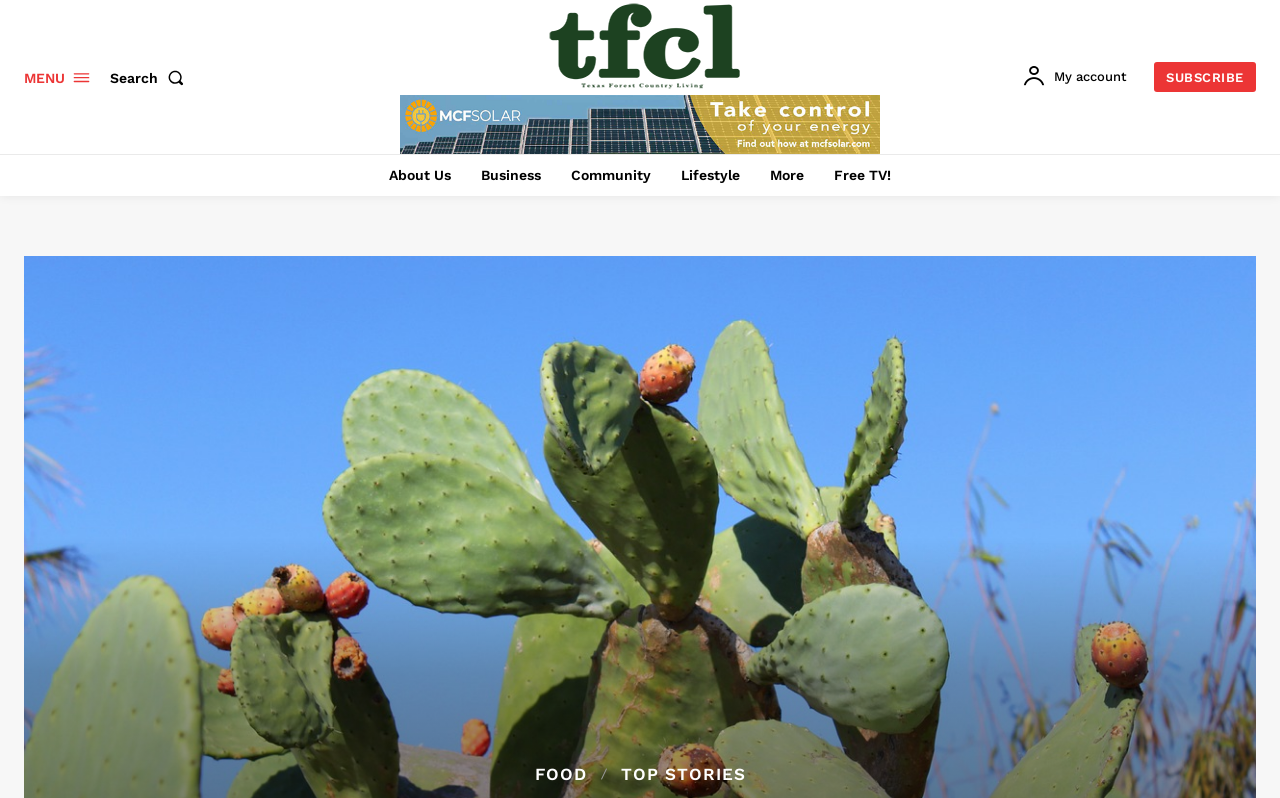How many links are there in the top navigation bar?
From the image, respond with a single word or phrase.

7